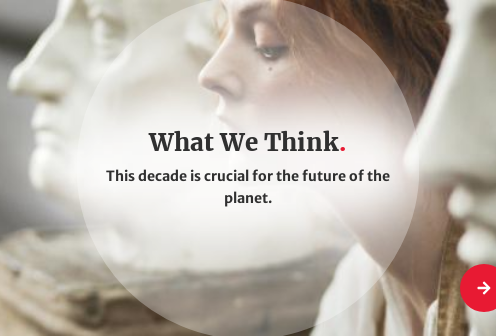Provide a brief response to the question using a single word or phrase: 
What is the main theme emphasized in the statement?

environmental issues